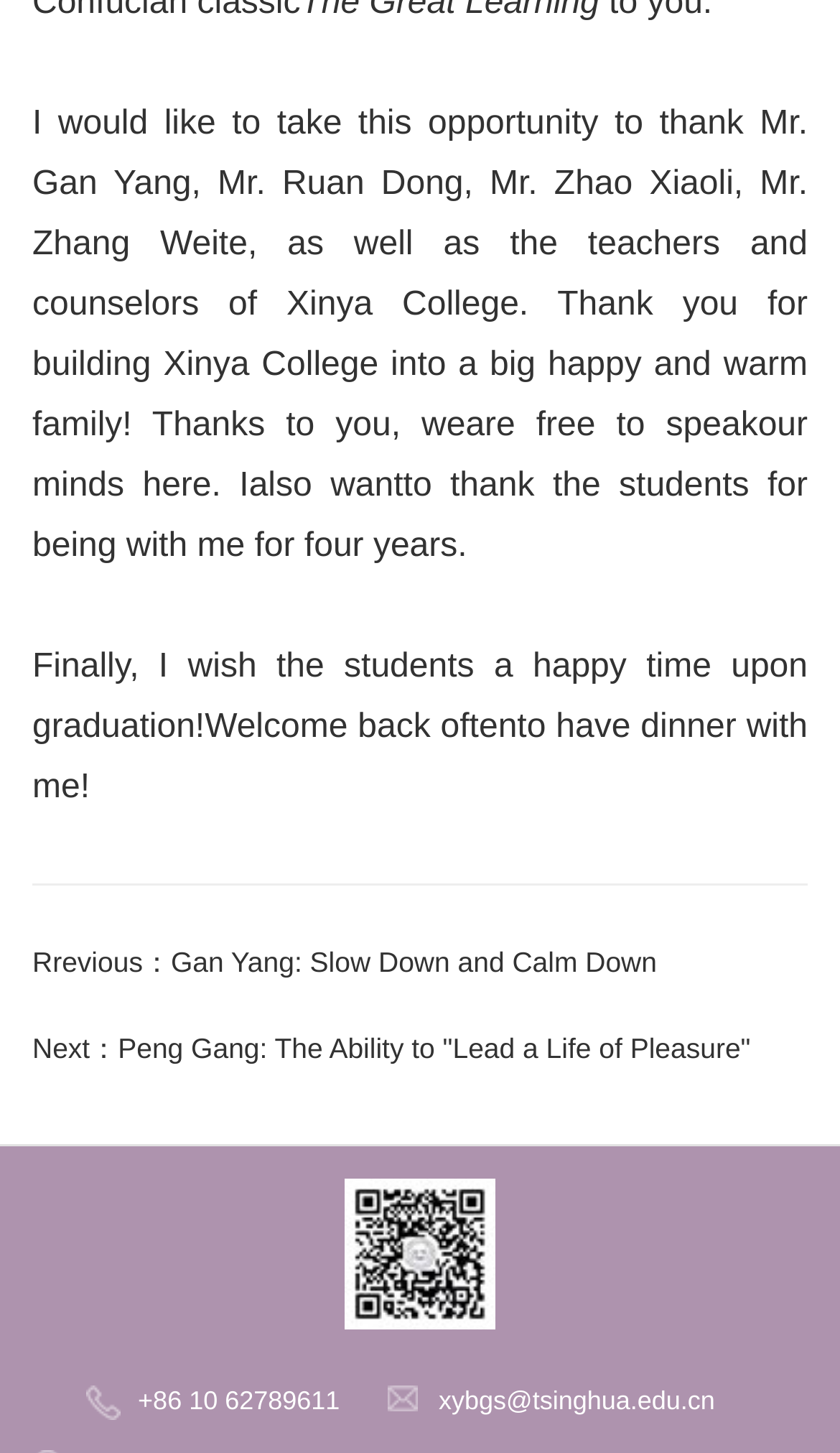Please give a one-word or short phrase response to the following question: 
What is the phone number provided?

+86 10 62789611